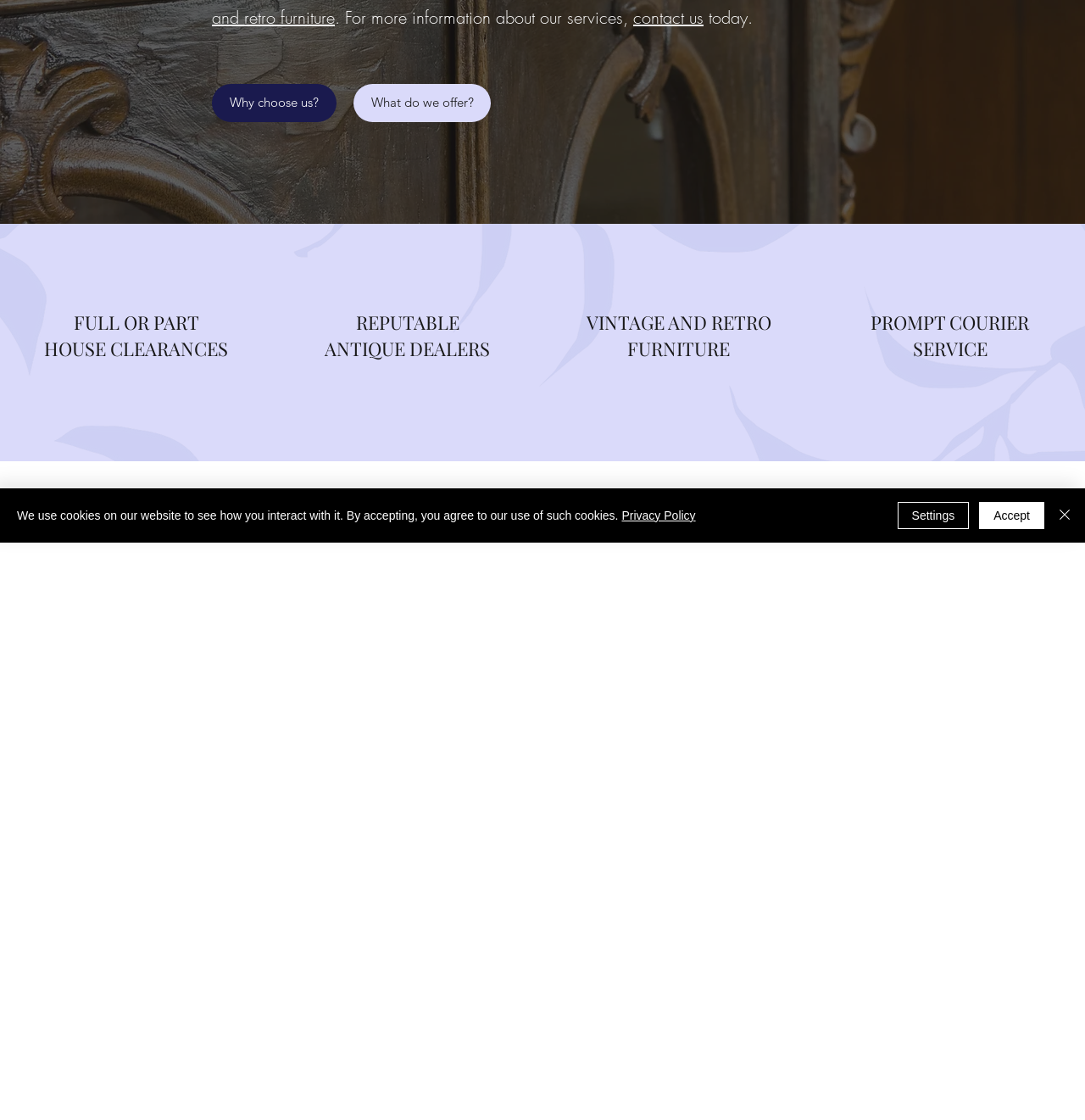Given the description of the UI element: "Accept", predict the bounding box coordinates in the form of [left, top, right, bottom], with each value being a float between 0 and 1.

[0.902, 0.448, 0.962, 0.472]